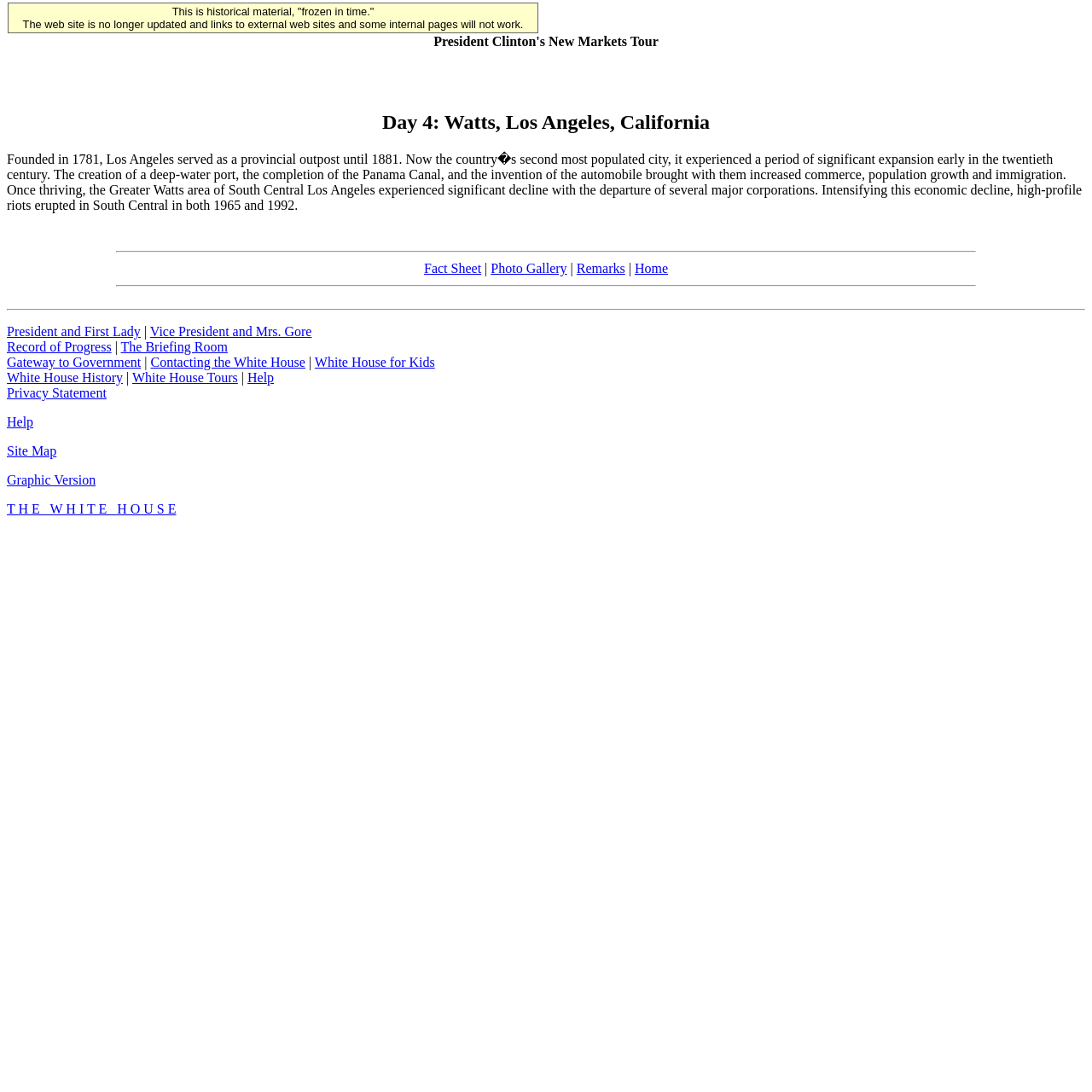Find the bounding box coordinates of the element's region that should be clicked in order to follow the given instruction: "View Day 4 information". The coordinates should consist of four float numbers between 0 and 1, i.e., [left, top, right, bottom].

[0.006, 0.086, 0.994, 0.208]